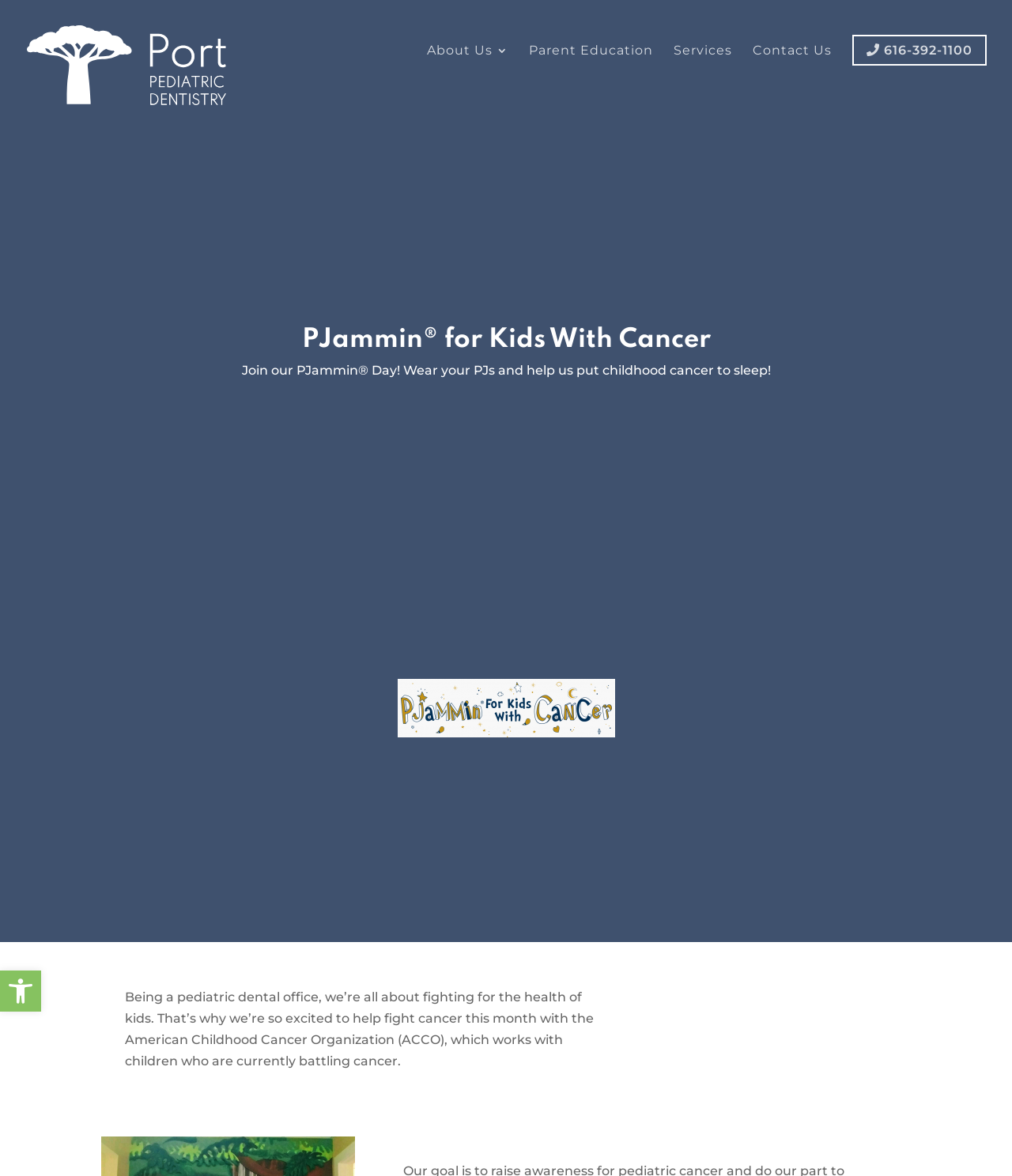Extract the top-level heading from the webpage and provide its text.

PJammin® for Kids With Cancer